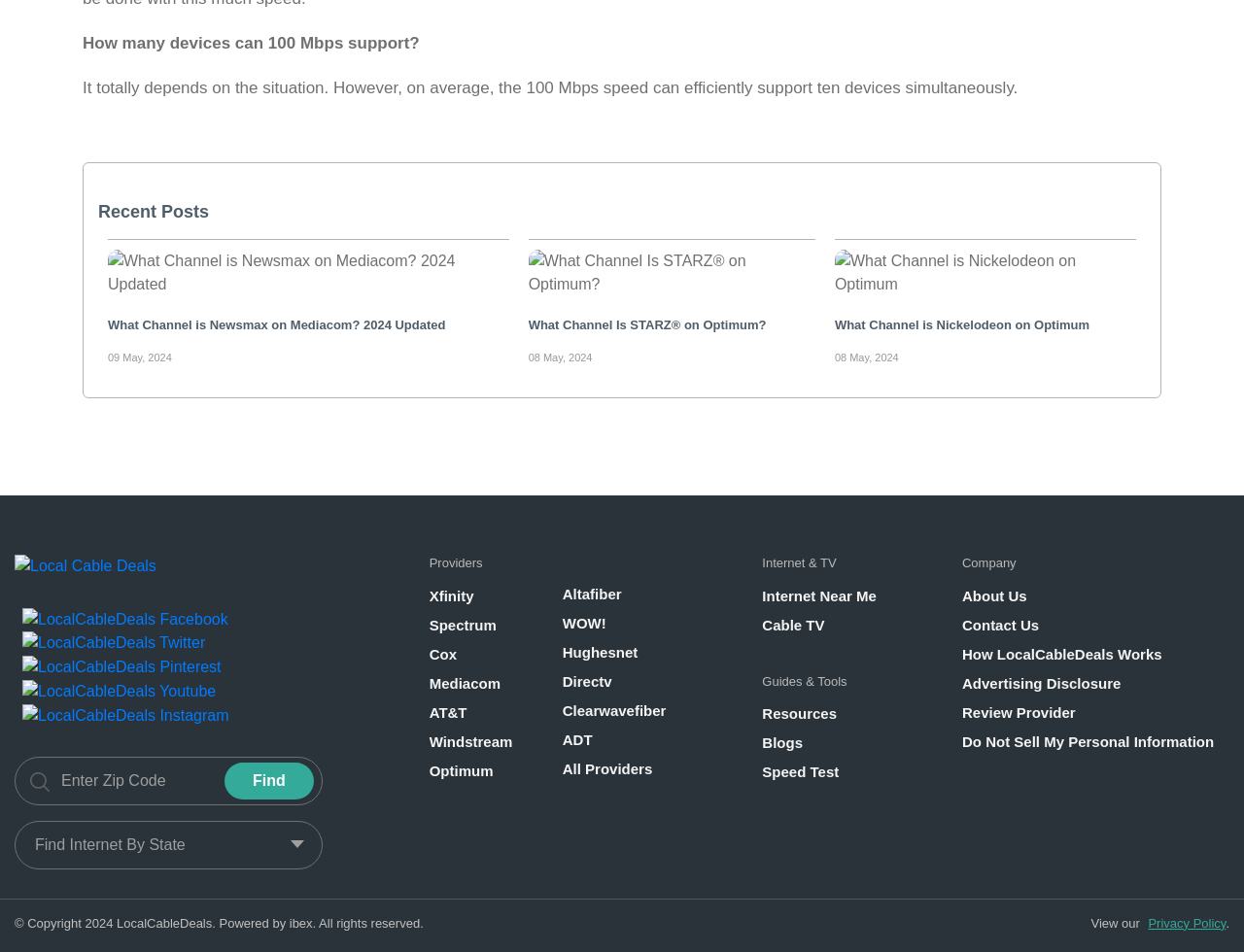What is the purpose of the textbox?
Using the picture, provide a one-word or short phrase answer.

Enter Zip Code